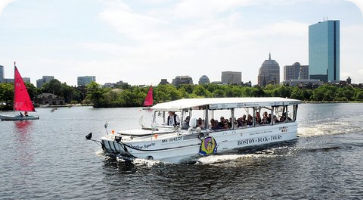Kindly respond to the following question with a single word or a brief phrase: 
What is the location of the sailing boats?

In the background